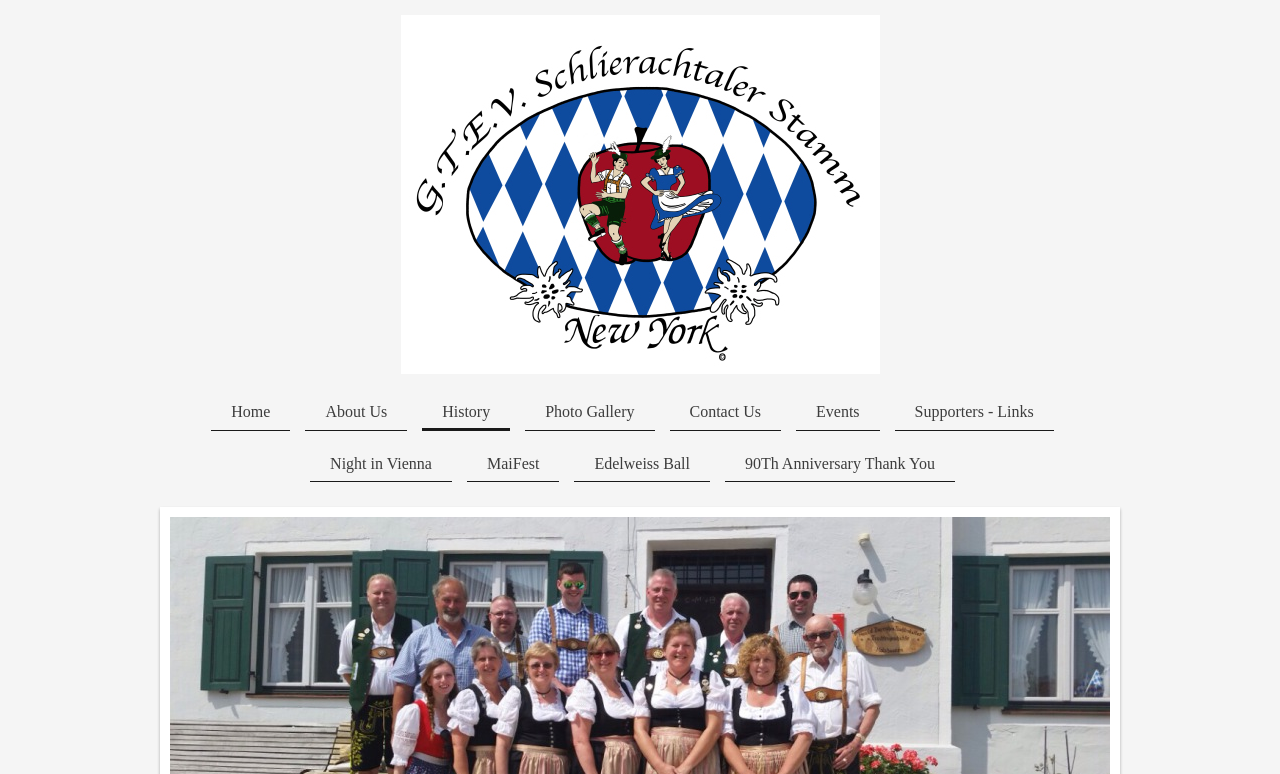What is the first link on the top navigation bar?
Using the image as a reference, give a one-word or short phrase answer.

Home